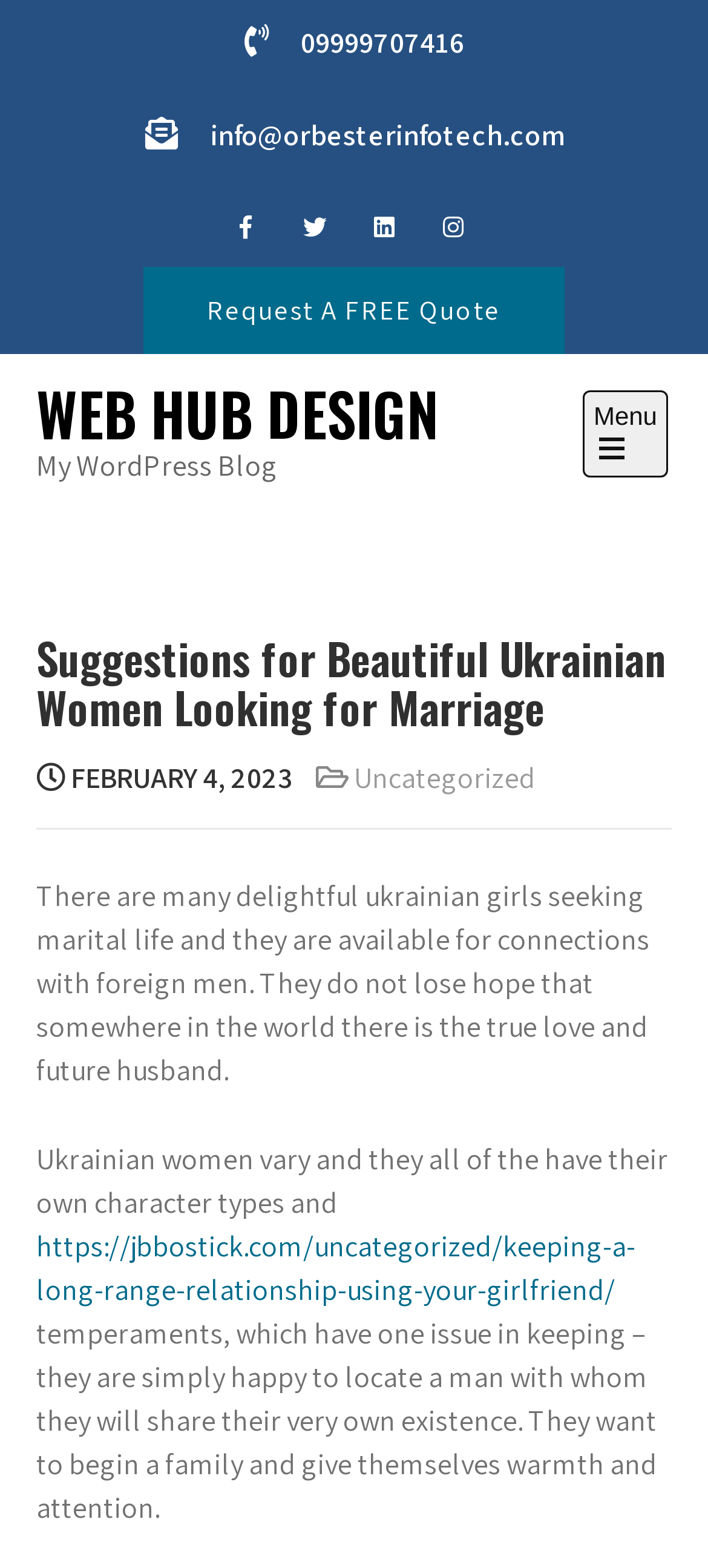Determine the bounding box coordinates for the HTML element mentioned in the following description: "info@orbesterinfotech.com". The coordinates should be a list of four floats ranging from 0 to 1, represented as [left, top, right, bottom].

[0.297, 0.074, 0.795, 0.098]